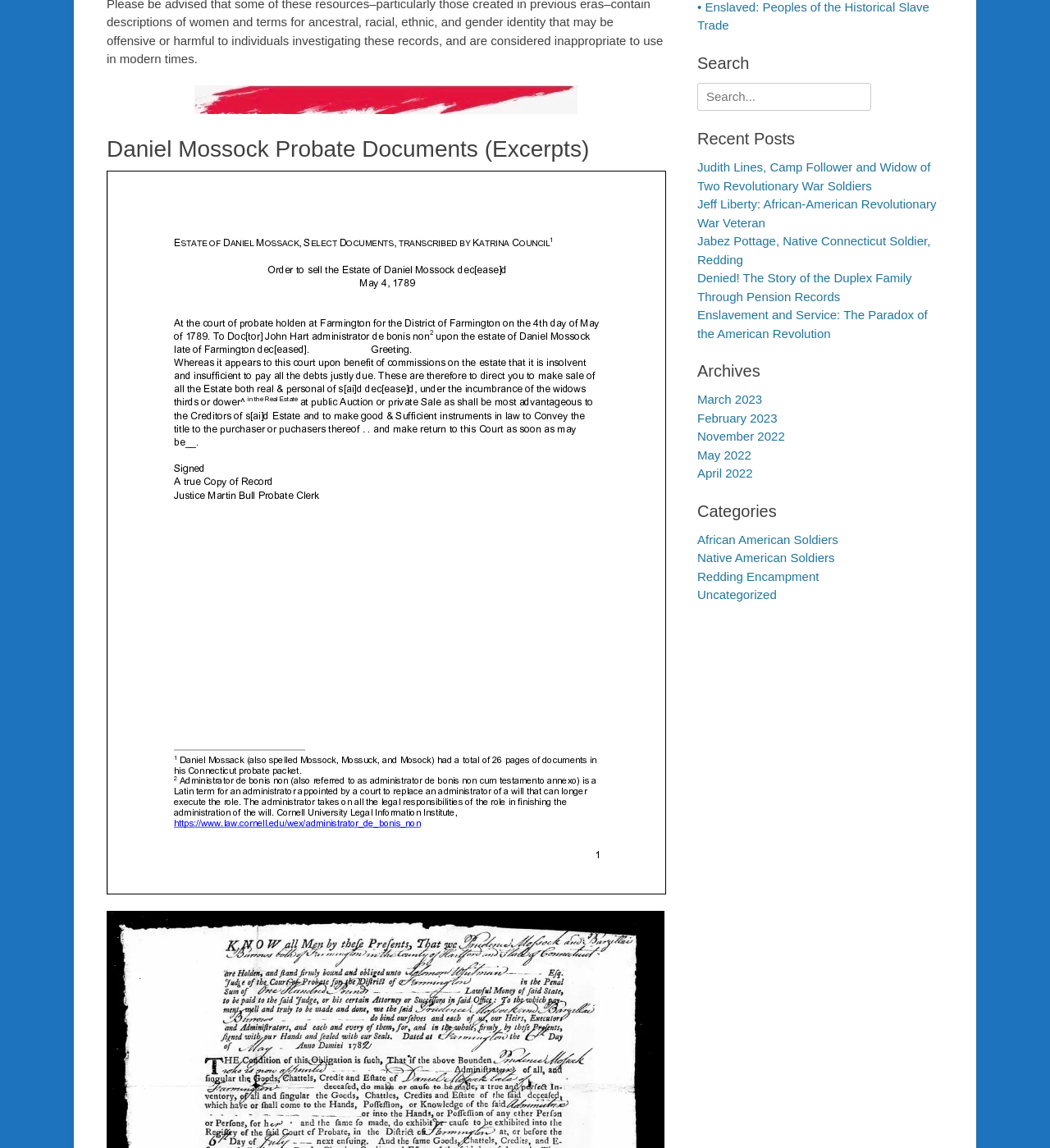Provide the bounding box coordinates of the HTML element described as: "Redding Encampment". The bounding box coordinates should be four float numbers between 0 and 1, i.e., [left, top, right, bottom].

[0.664, 0.496, 0.78, 0.508]